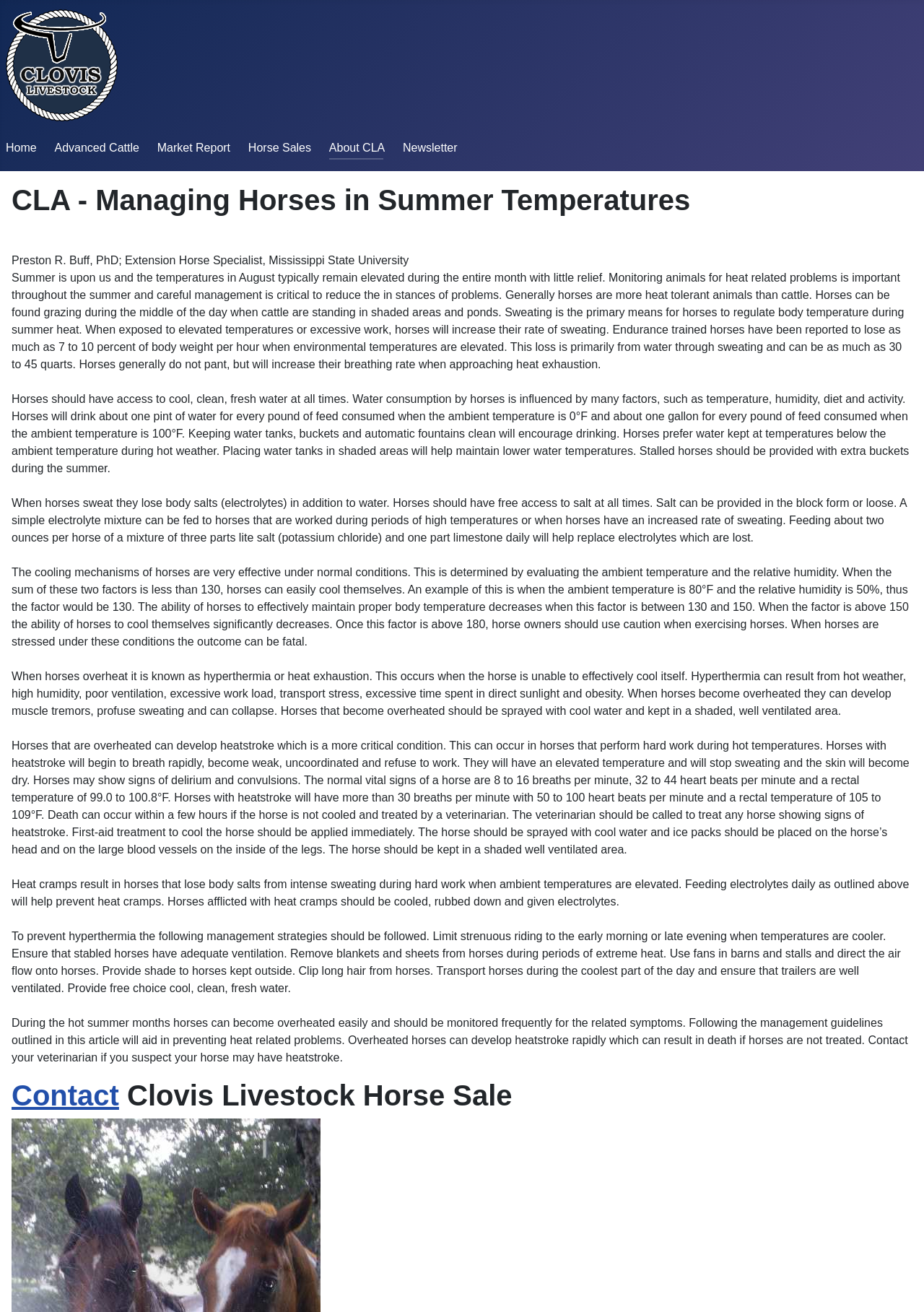Give a concise answer of one word or phrase to the question: 
What is the topic of the article on the webpage?

Managing horses in summer temperatures